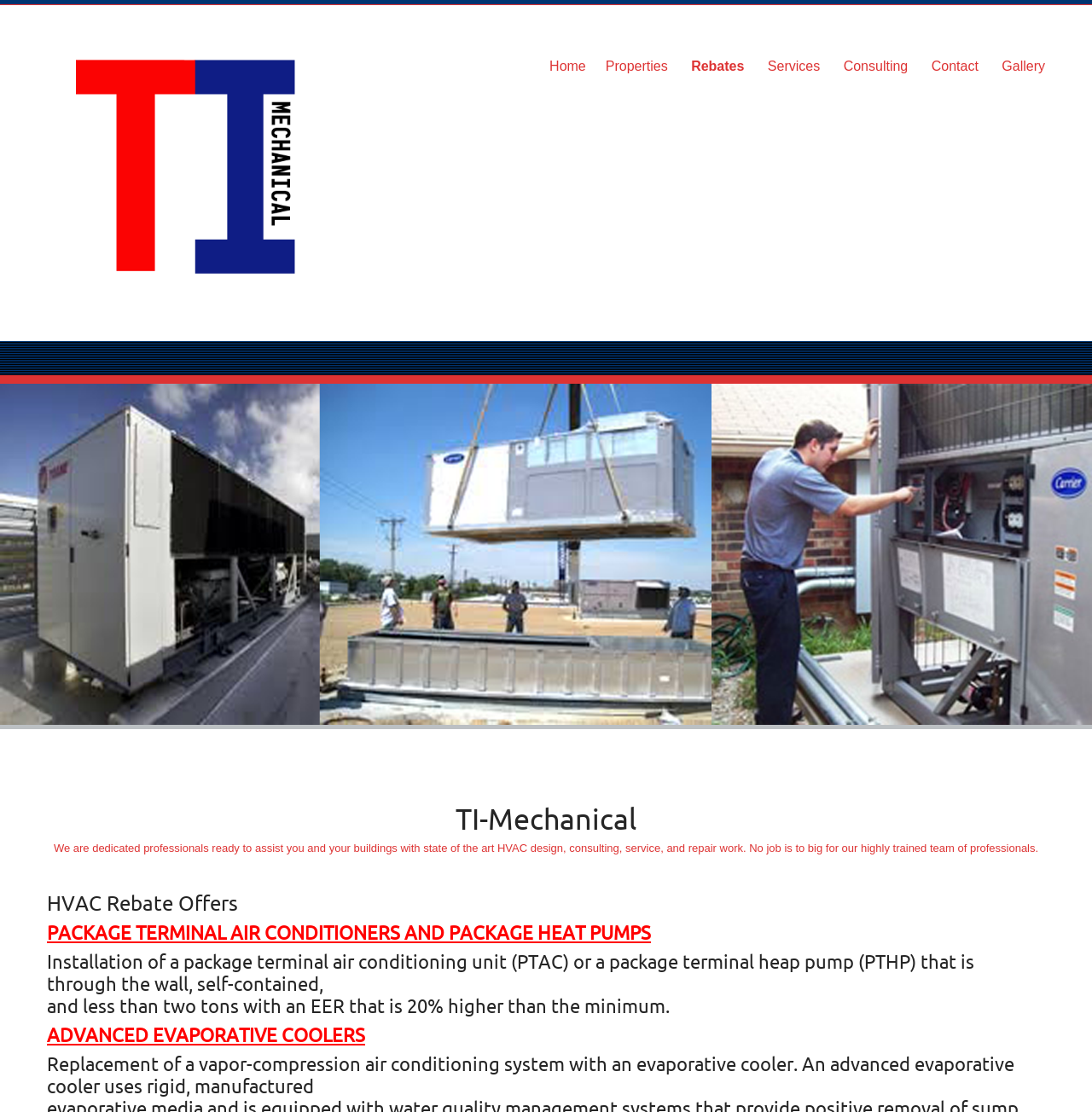Answer the following query with a single word or phrase:
What type of products have rebate offers?

Package terminal air conditioners and package heat pumps